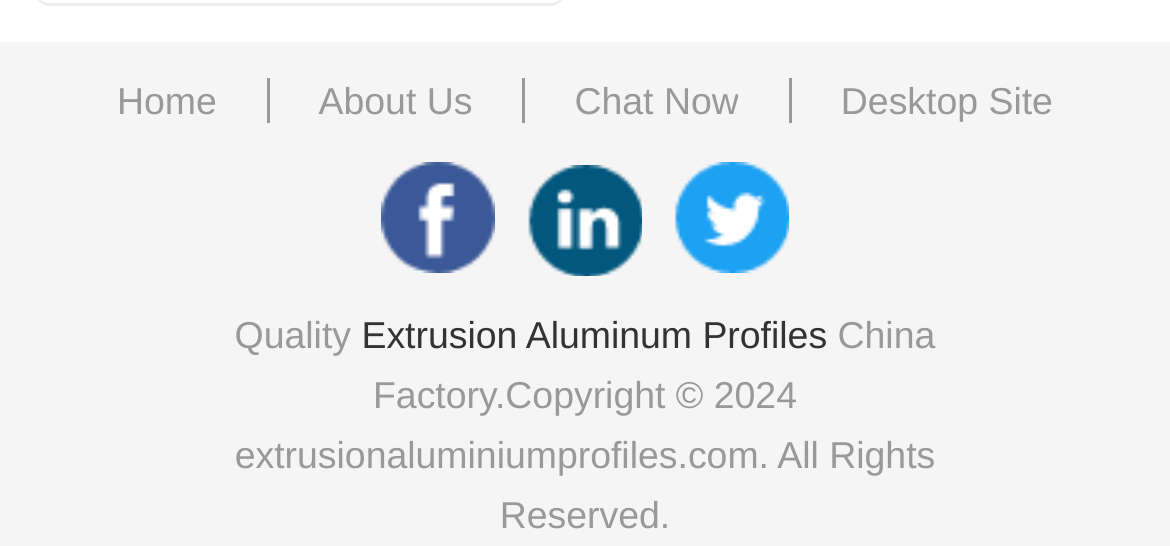Please determine the bounding box coordinates of the element to click in order to execute the following instruction: "learn about the company". The coordinates should be four float numbers between 0 and 1, specified as [left, top, right, bottom].

[0.272, 0.132, 0.404, 0.242]